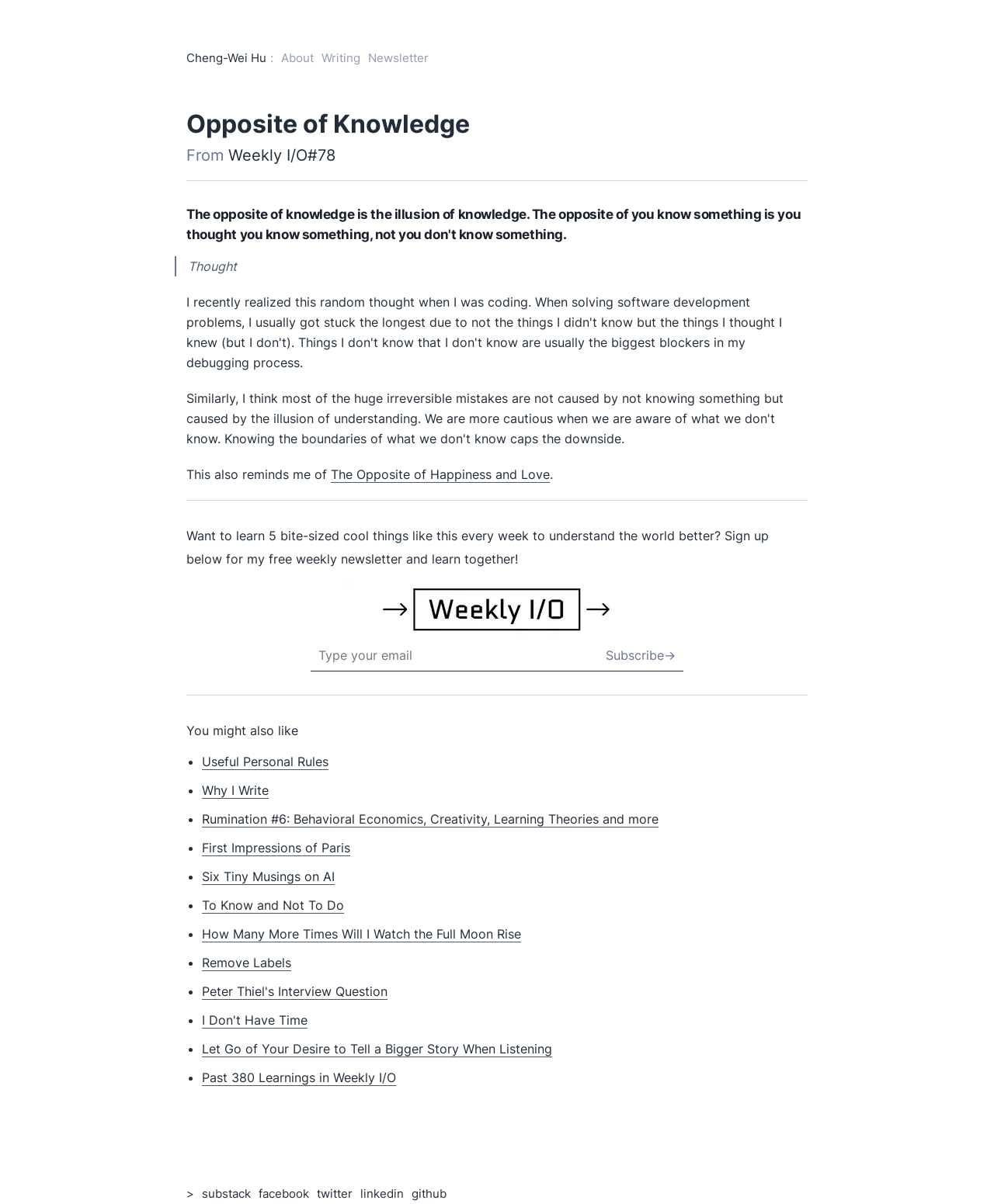Extract the main title from the webpage and generate its text.

Opposite of Knowledge